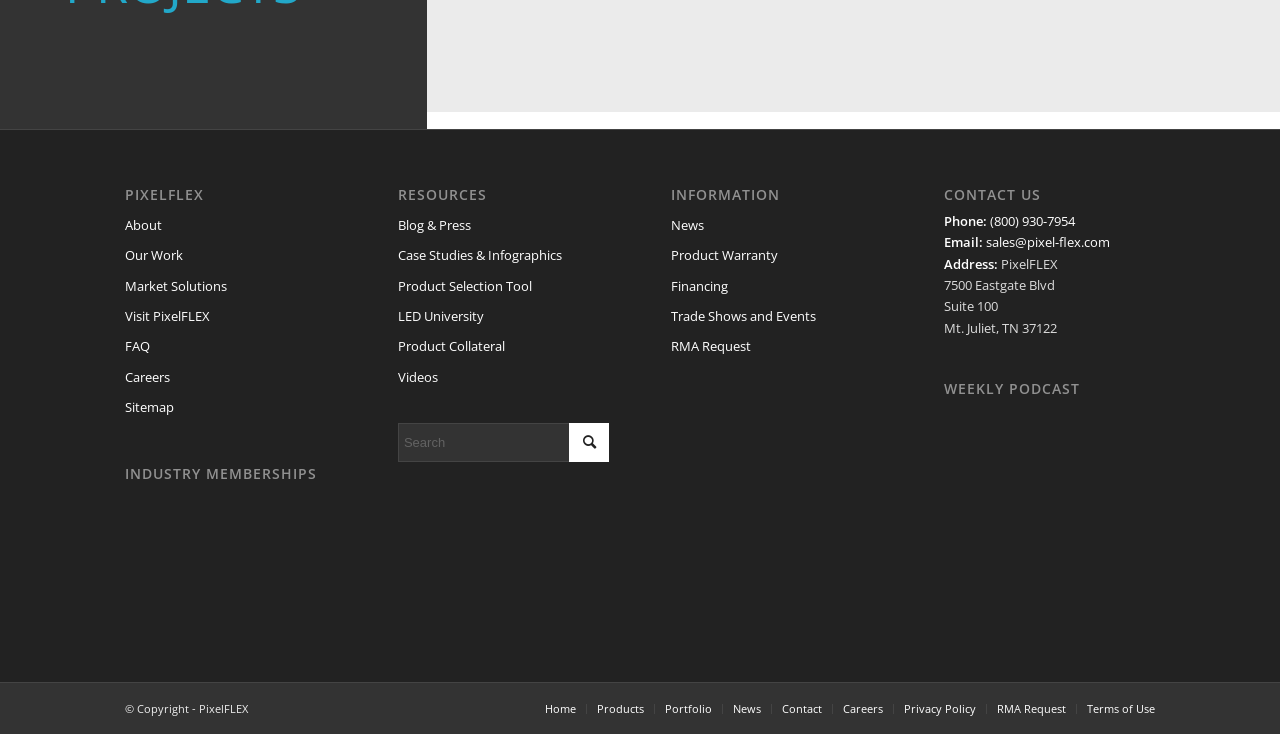What is the name of the weekly podcast?
Answer the question in a detailed and comprehensive manner.

The name of the weekly podcast can be found in the section labeled 'WEEKLY PODCAST', which is located near the bottom of the webpage. The name of the podcast is 'LED Talk With PixelFLEX Podcast'.